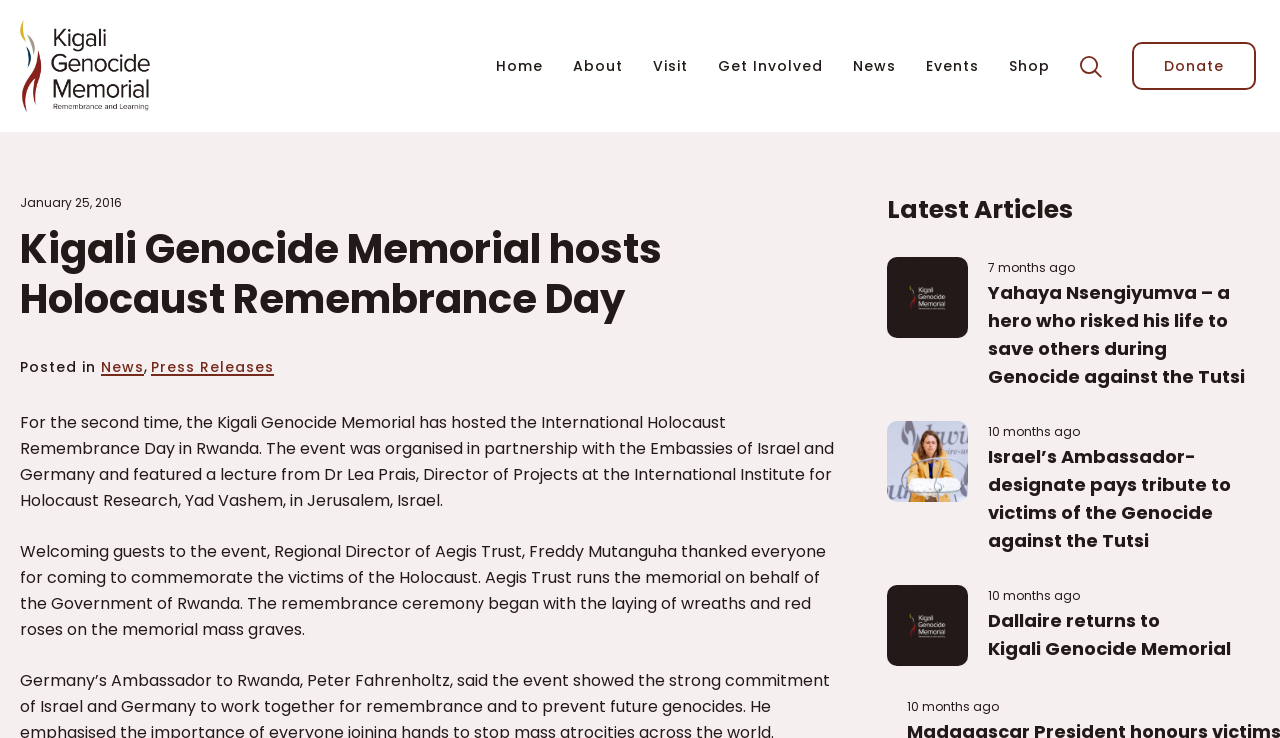Construct a thorough caption encompassing all aspects of the webpage.

The webpage is about the Kigali Genocide Memorial, with a focus on the International Holocaust Remembrance Day event held in Rwanda. At the top, there are seven navigation links: "Home", "About", "Visit", "Get Involved", "News", "Events", and "Shop", followed by a search bar with a "Search" button. 

On the left side, there is a "Donate" link. Below the navigation links, there is a timestamp "January 25, 2016". The main heading "Kigali Genocide Memorial hosts Holocaust Remembrance Day" is followed by a subheading "Posted in News, Press Releases". 

The main content of the page is a news article describing the event, which was organized in partnership with the Embassies of Israel and Germany. The article includes two paragraphs of text, with the first paragraph describing the event and the second paragraph detailing the remembrance ceremony.

On the right side, there is a section titled "Latest Articles" with three news articles. Each article has a thumbnail image, a title, and a timestamp indicating when it was posted. The articles are arranged vertically, with the most recent one at the top.